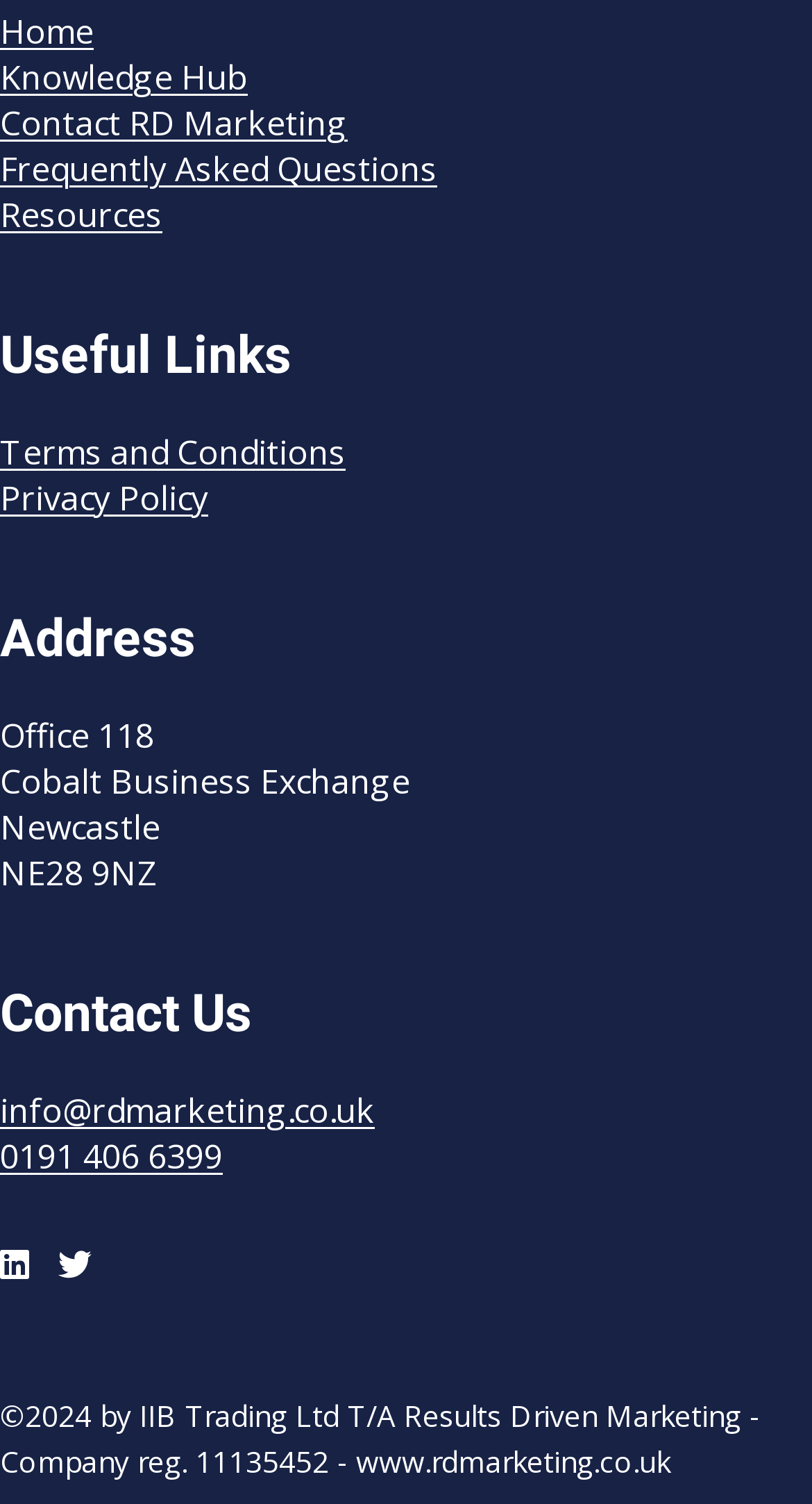What social media platforms are linked?
Look at the image and answer the question using a single word or phrase.

LinkedIn and Twitter